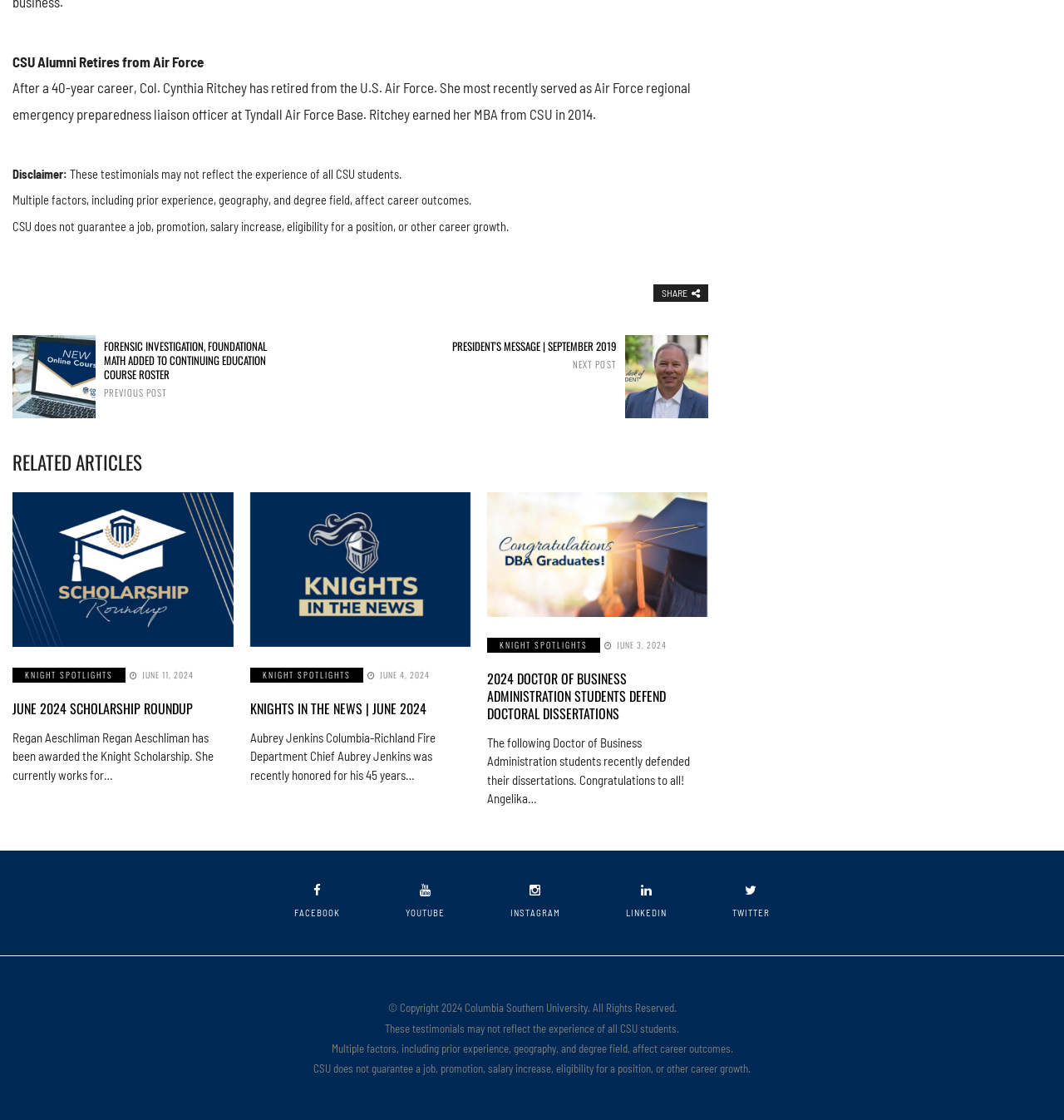Please mark the bounding box coordinates of the area that should be clicked to carry out the instruction: "Read about CSU Alumni Retires from Air Force".

[0.012, 0.047, 0.191, 0.062]